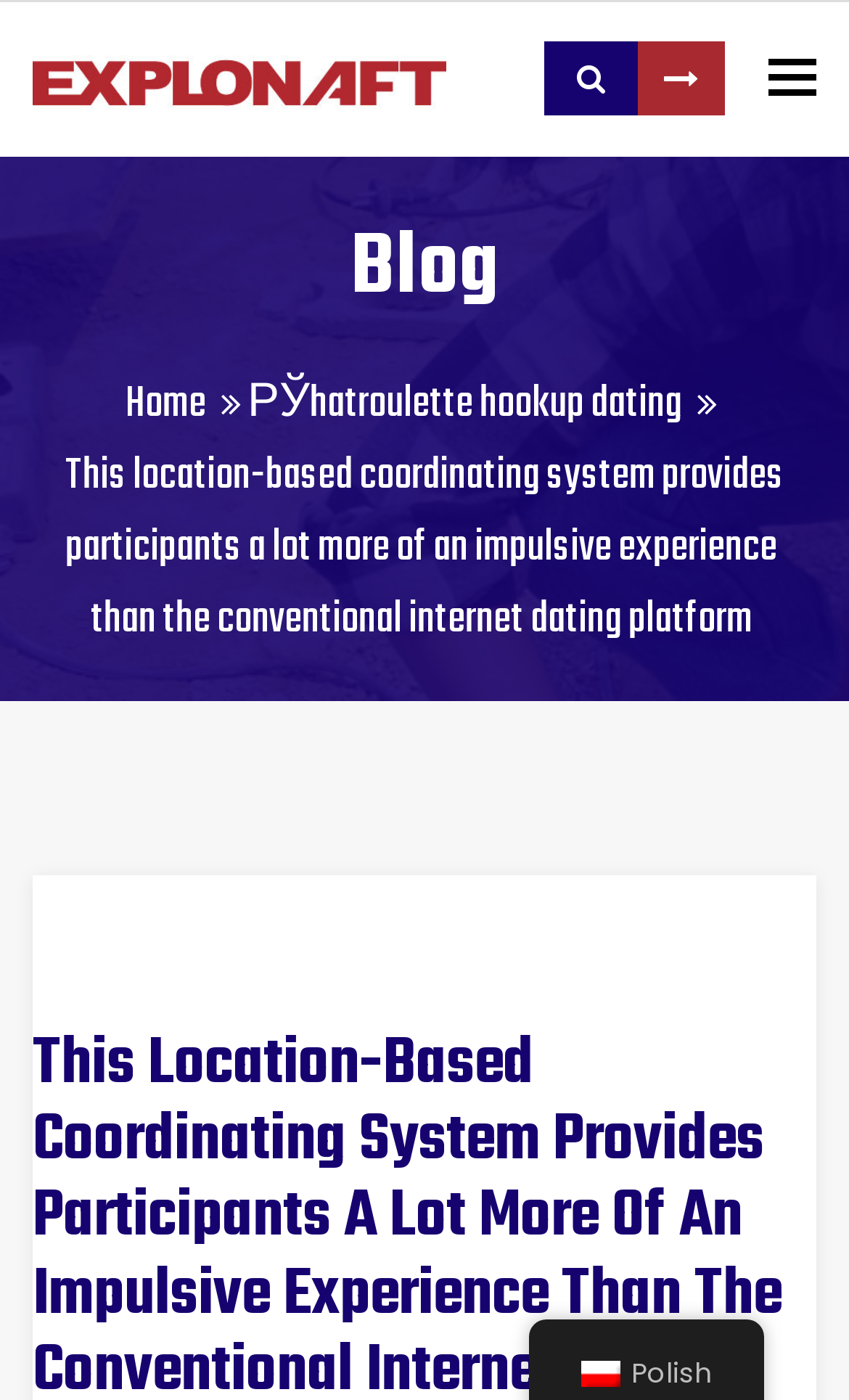Please answer the following question using a single word or phrase: 
What is the purpose of this website?

Dating platform